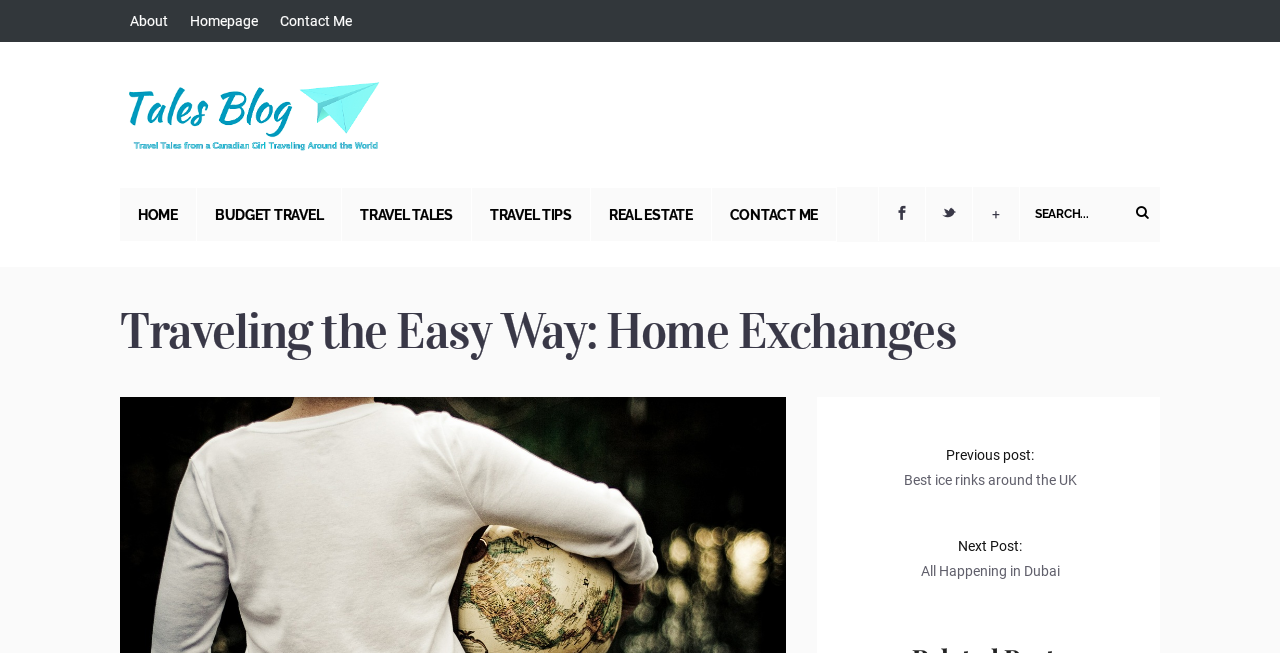Give a concise answer using only one word or phrase for this question:
What is the name of the blog?

TalesBlog